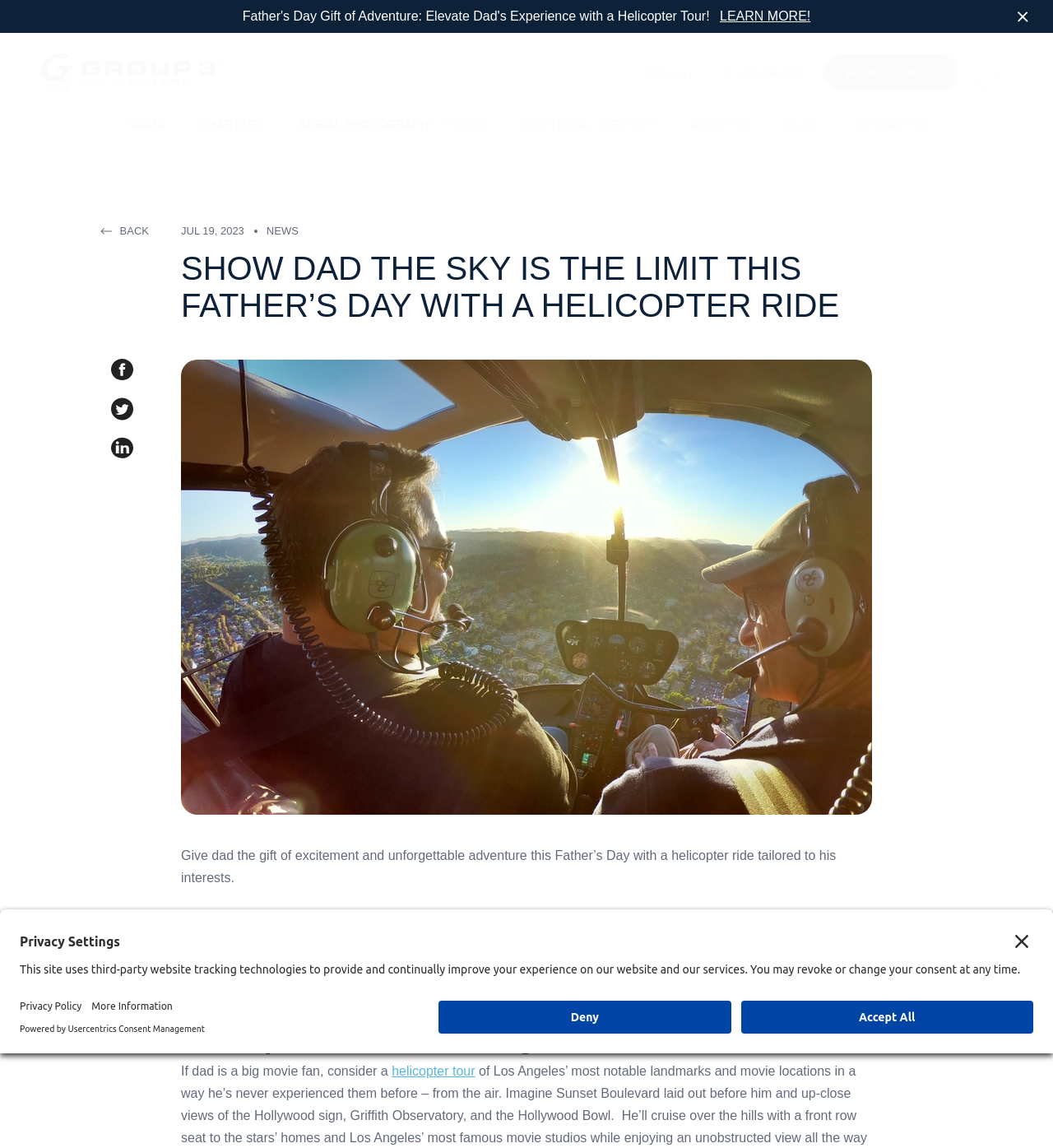Based on what you see in the screenshot, provide a thorough answer to this question: What is the company name offering helicopter rides?

I found the company name by looking at the root element which contains the text 'Group 3 Helicopters', indicating that it is the company offering helicopter rides.